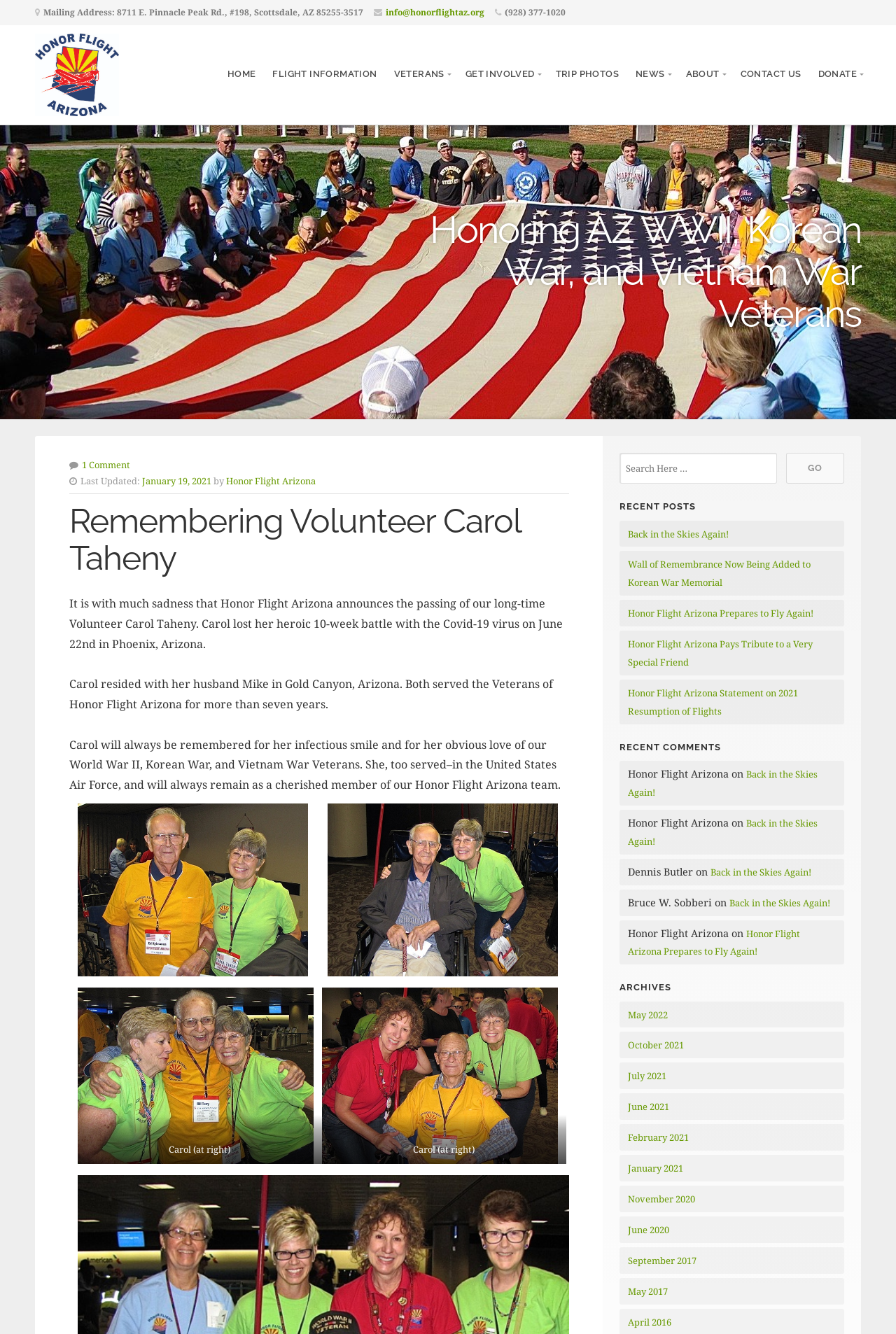Show the bounding box coordinates for the element that needs to be clicked to execute the following instruction: "Read the 'RECENT POSTS'". Provide the coordinates in the form of four float numbers between 0 and 1, i.e., [left, top, right, bottom].

[0.692, 0.375, 0.942, 0.387]